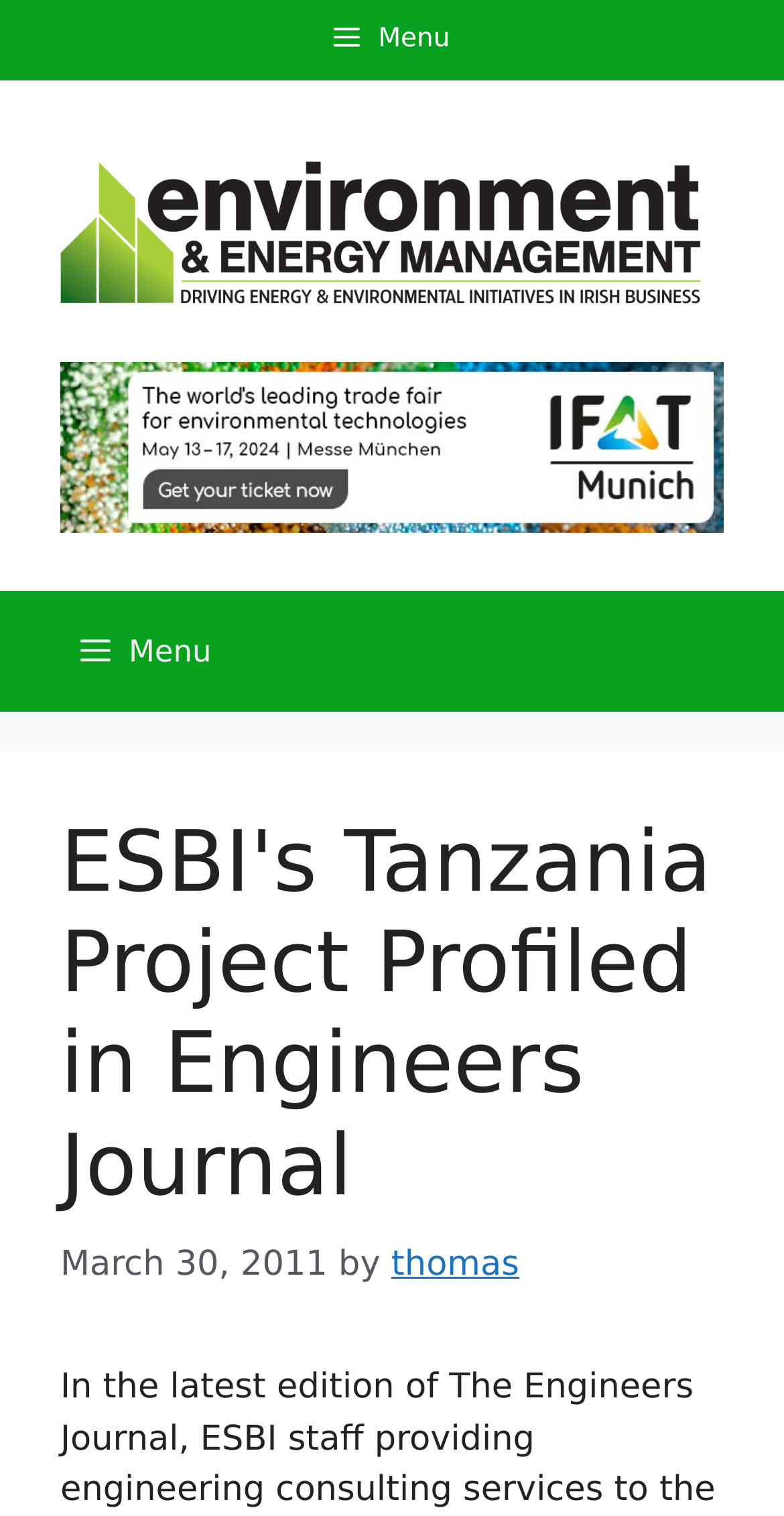Please respond in a single word or phrase: 
Who is the author of the article?

thomas